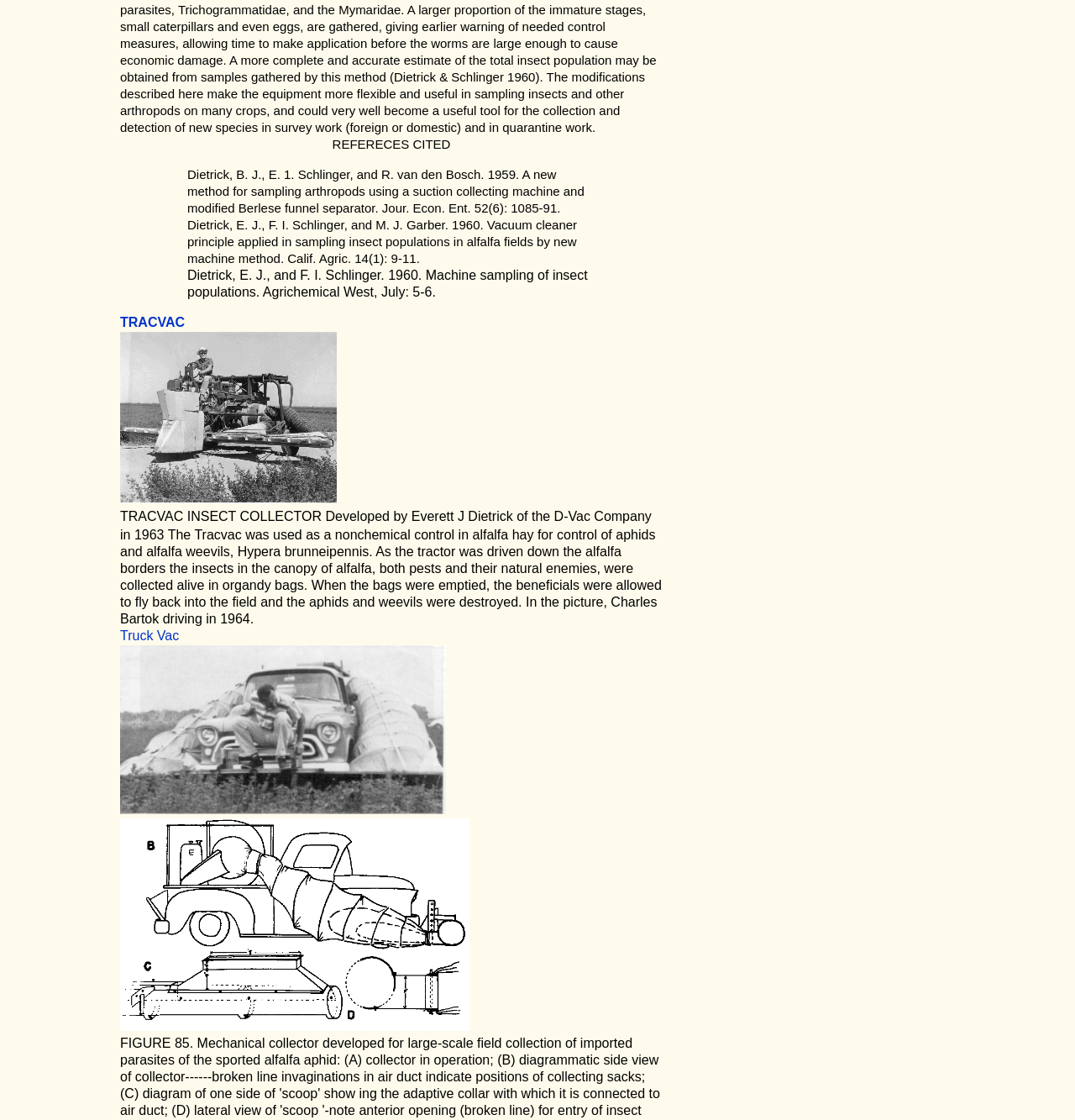Using a single word or phrase, answer the following question: 
How many images are there on the webpage?

3